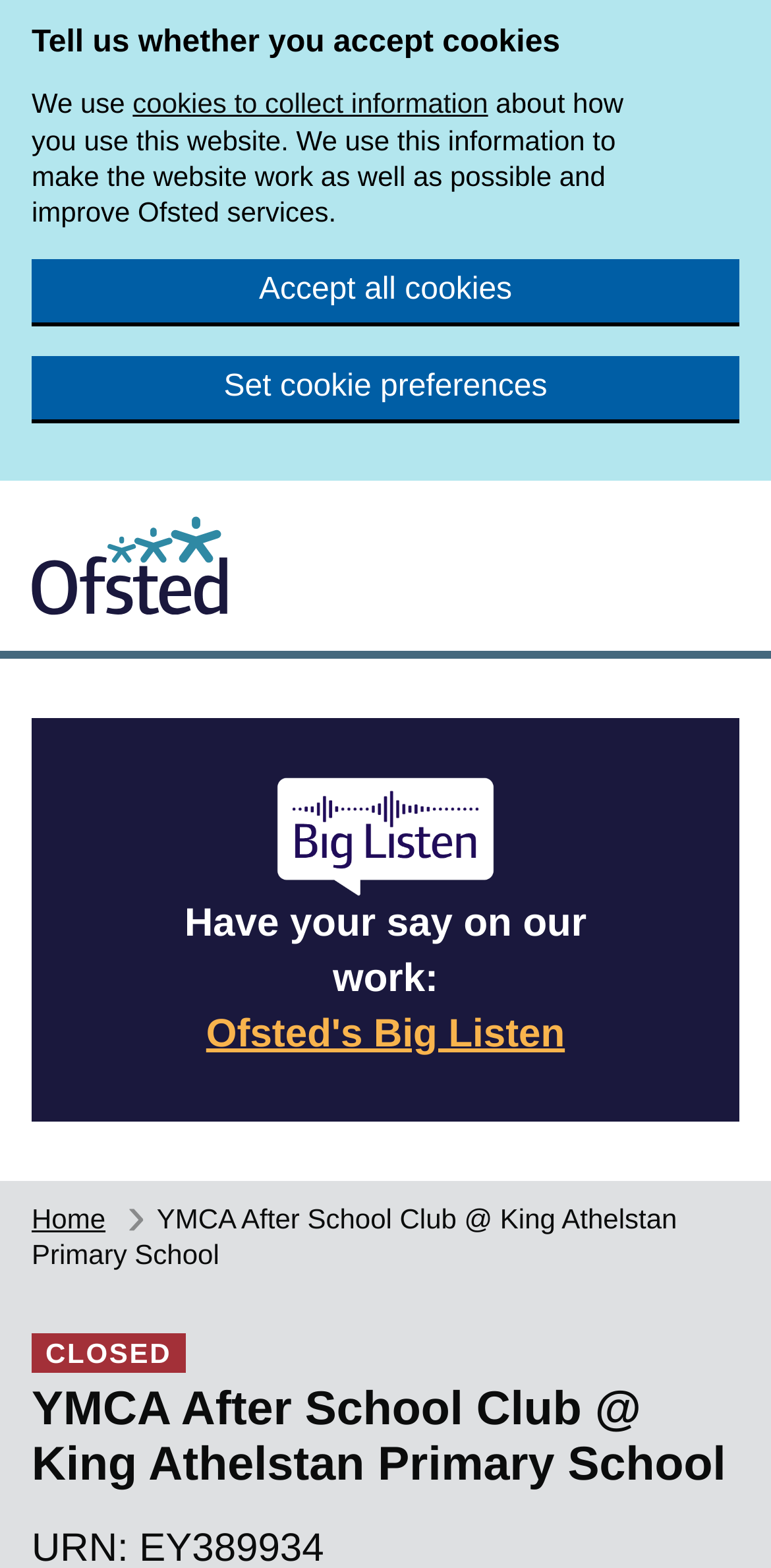Answer the following in one word or a short phrase: 
What is the name of the school?

King Athelstan Primary School